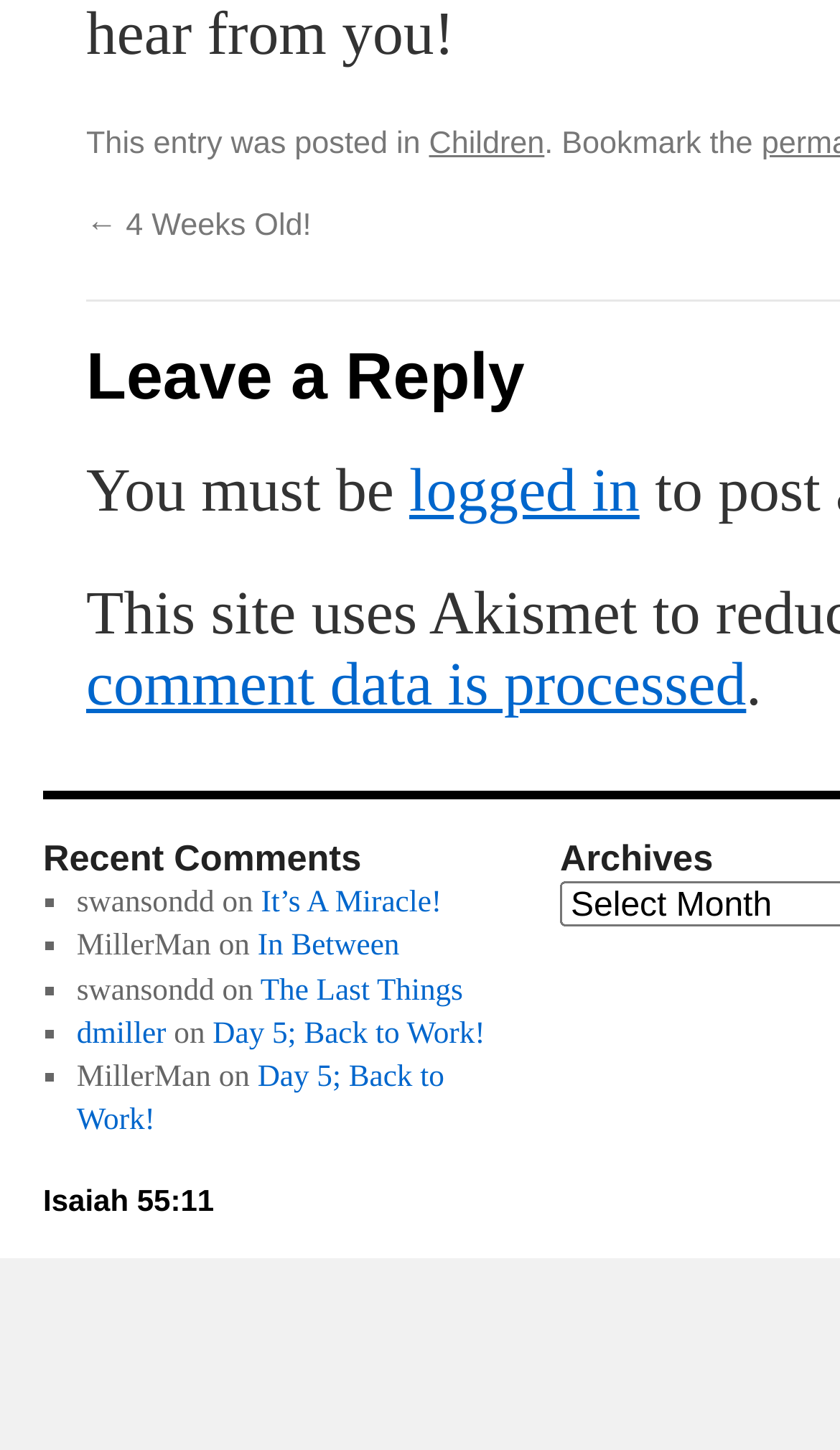Pinpoint the bounding box coordinates of the element that must be clicked to accomplish the following instruction: "view recent comments". The coordinates should be in the format of four float numbers between 0 and 1, i.e., [left, top, right, bottom].

[0.051, 0.578, 0.615, 0.608]